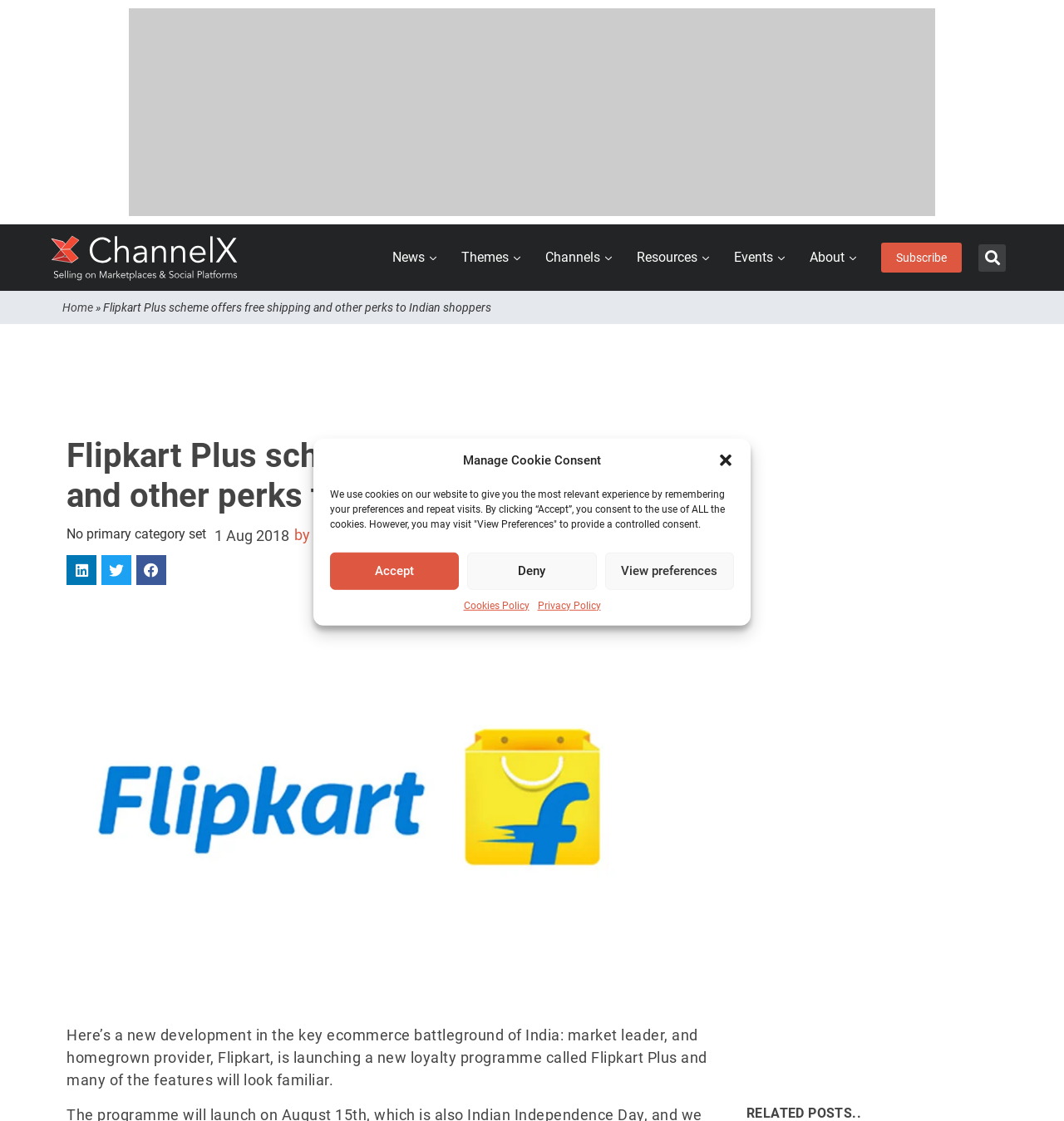Determine the coordinates of the bounding box for the clickable area needed to execute this instruction: "Click the ChannelX logo".

[0.047, 0.205, 0.227, 0.254]